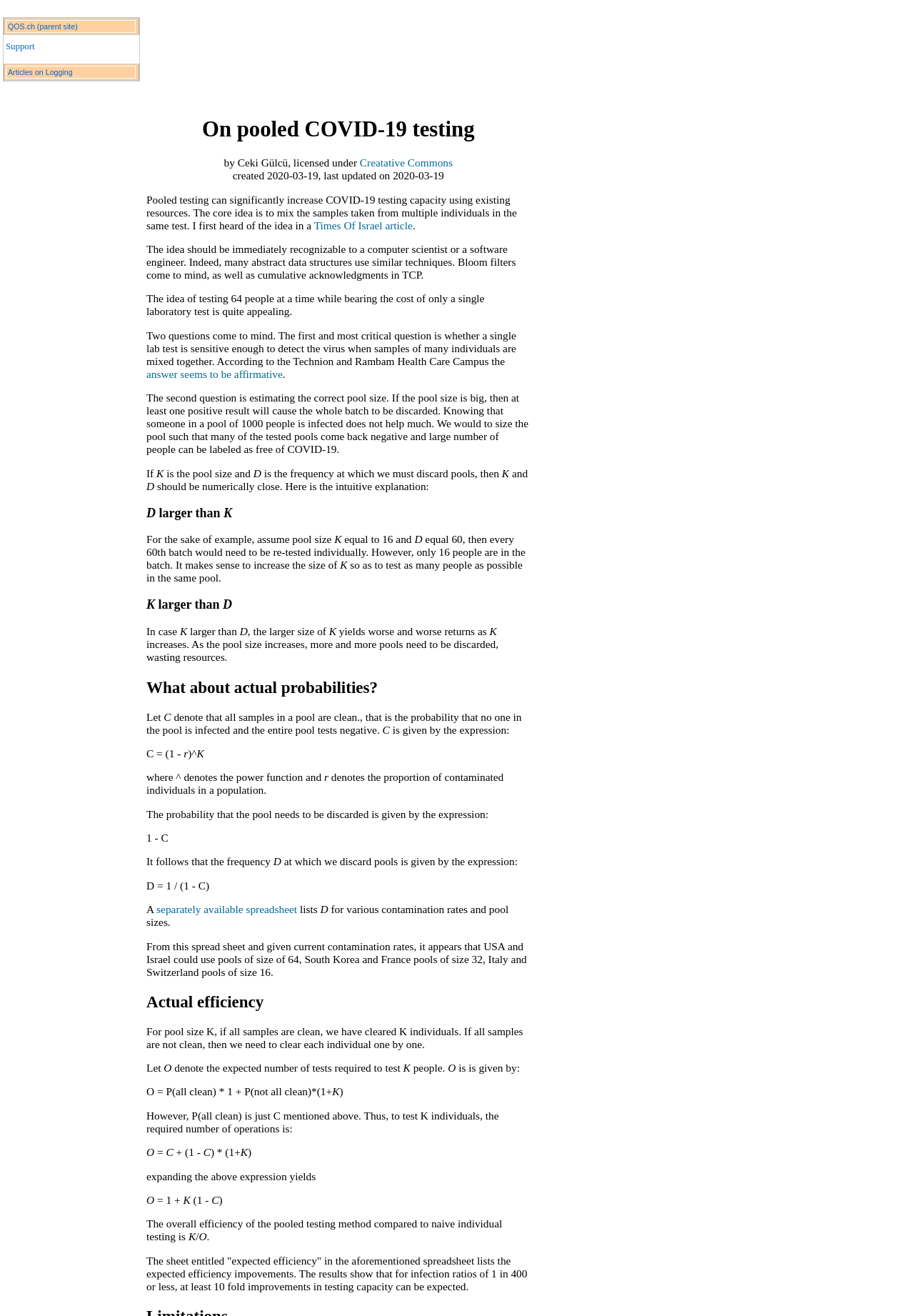What is the expected efficiency improvement of pooled testing?
Based on the image content, provide your answer in one word or a short phrase.

At least 10-fold